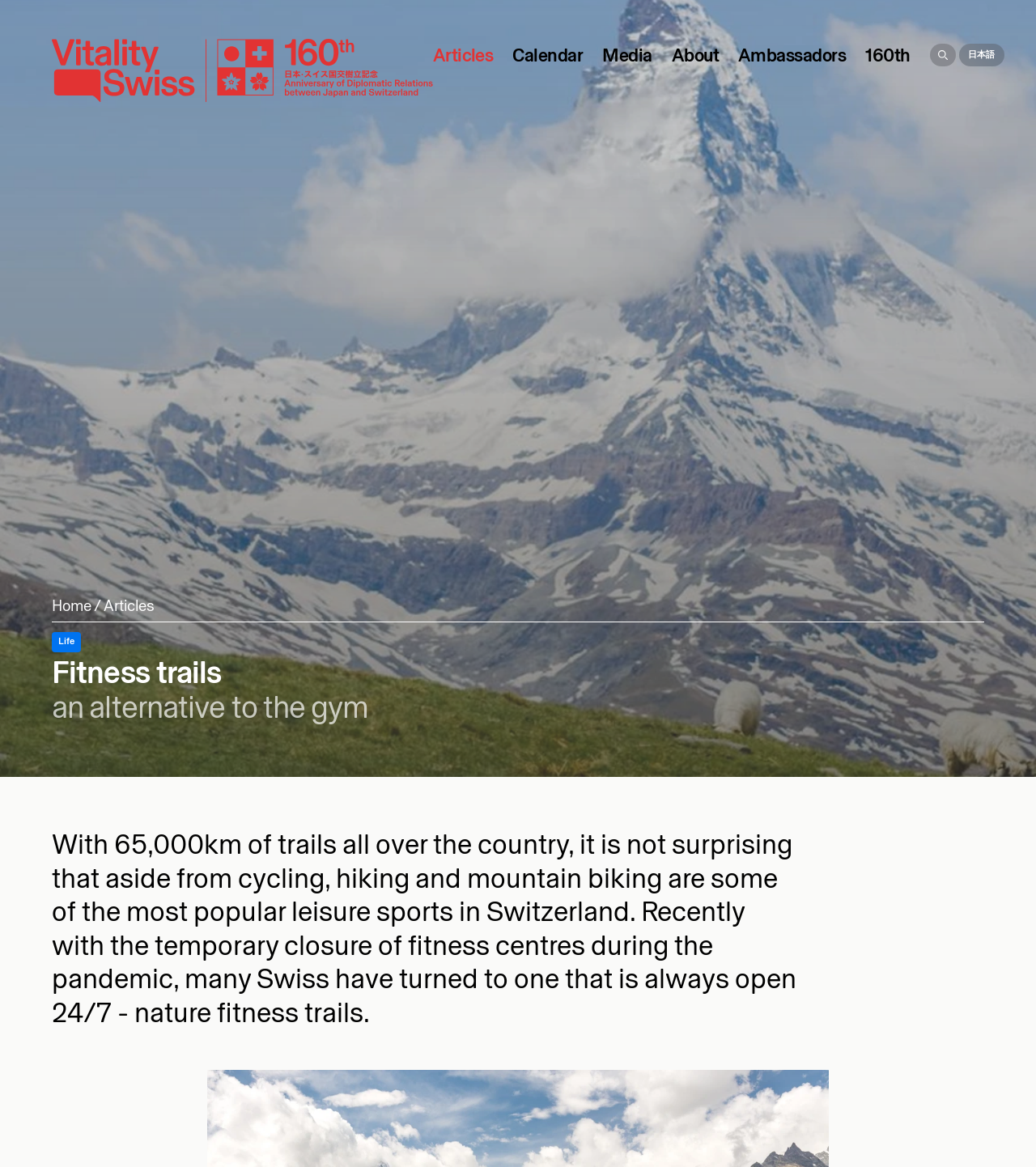Identify the bounding box coordinates of the clickable region to carry out the given instruction: "Click on the 'Life' link".

[0.05, 0.542, 0.078, 0.559]